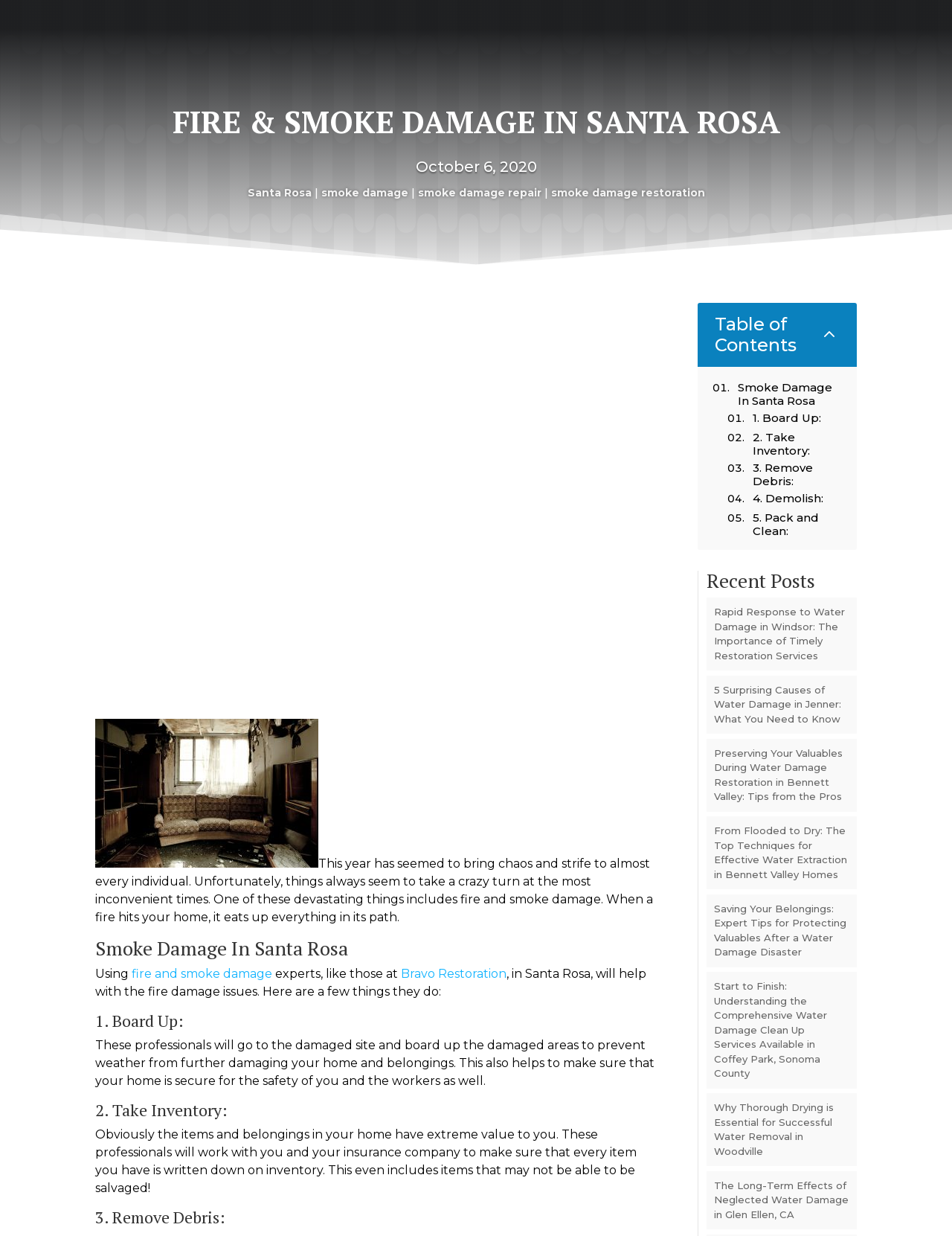Reply to the question with a single word or phrase:
How many recent posts are listed on this webpage?

7